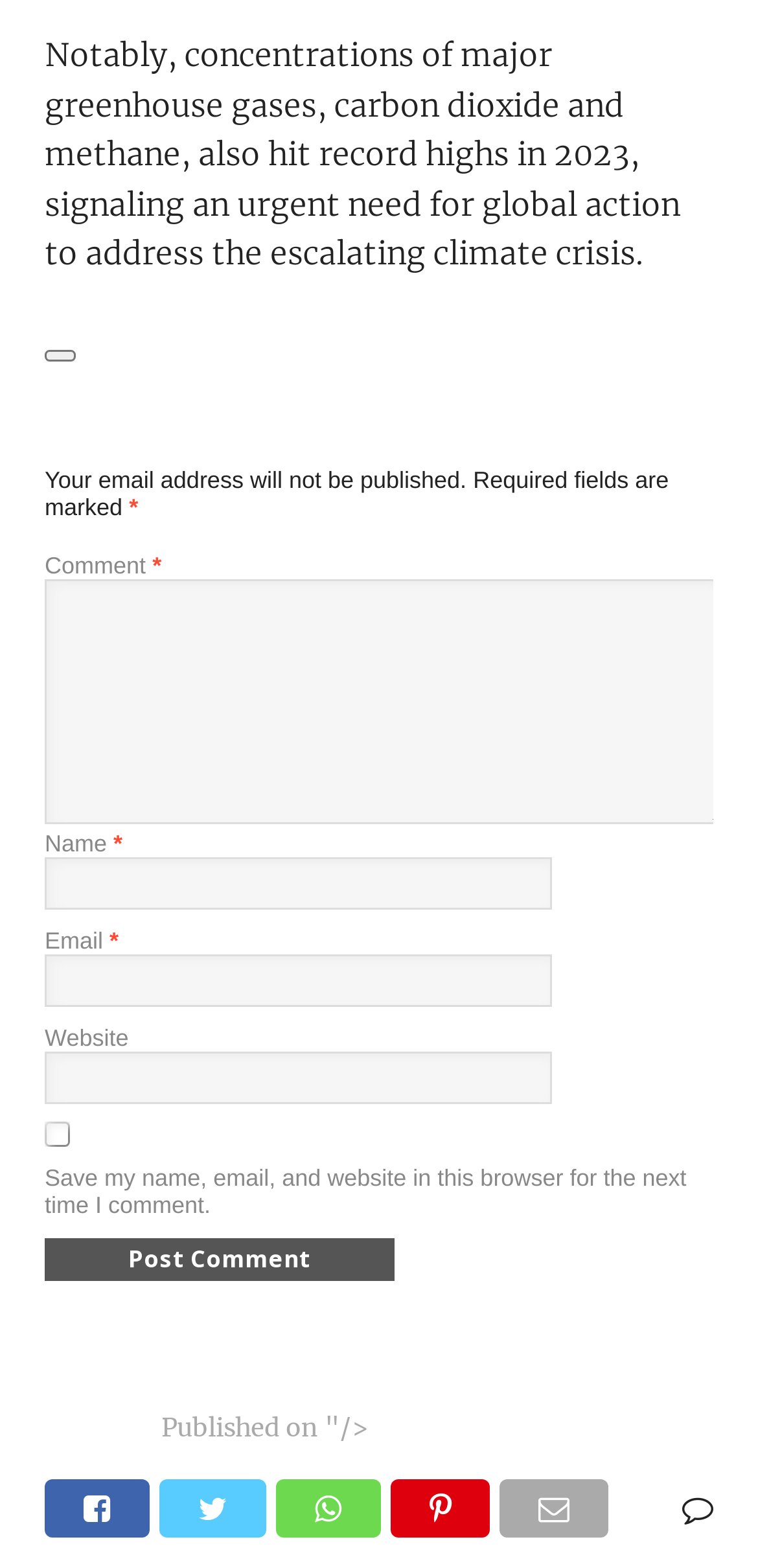What is the topic of the article?
Refer to the image and respond with a one-word or short-phrase answer.

Climate crisis